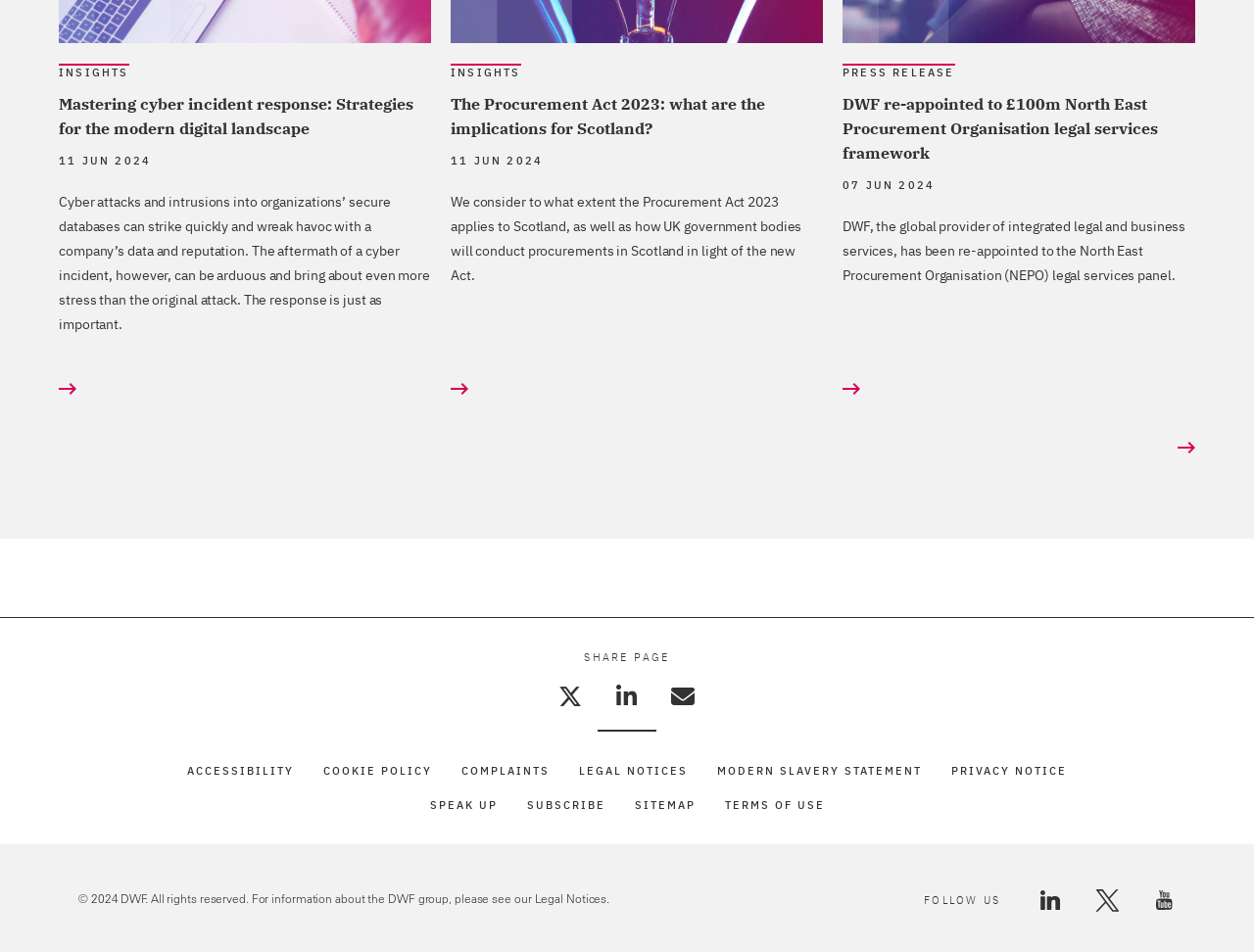Identify the bounding box coordinates of the clickable region to carry out the given instruction: "View 'VNA Testing - RF Synthesizer Board'".

None